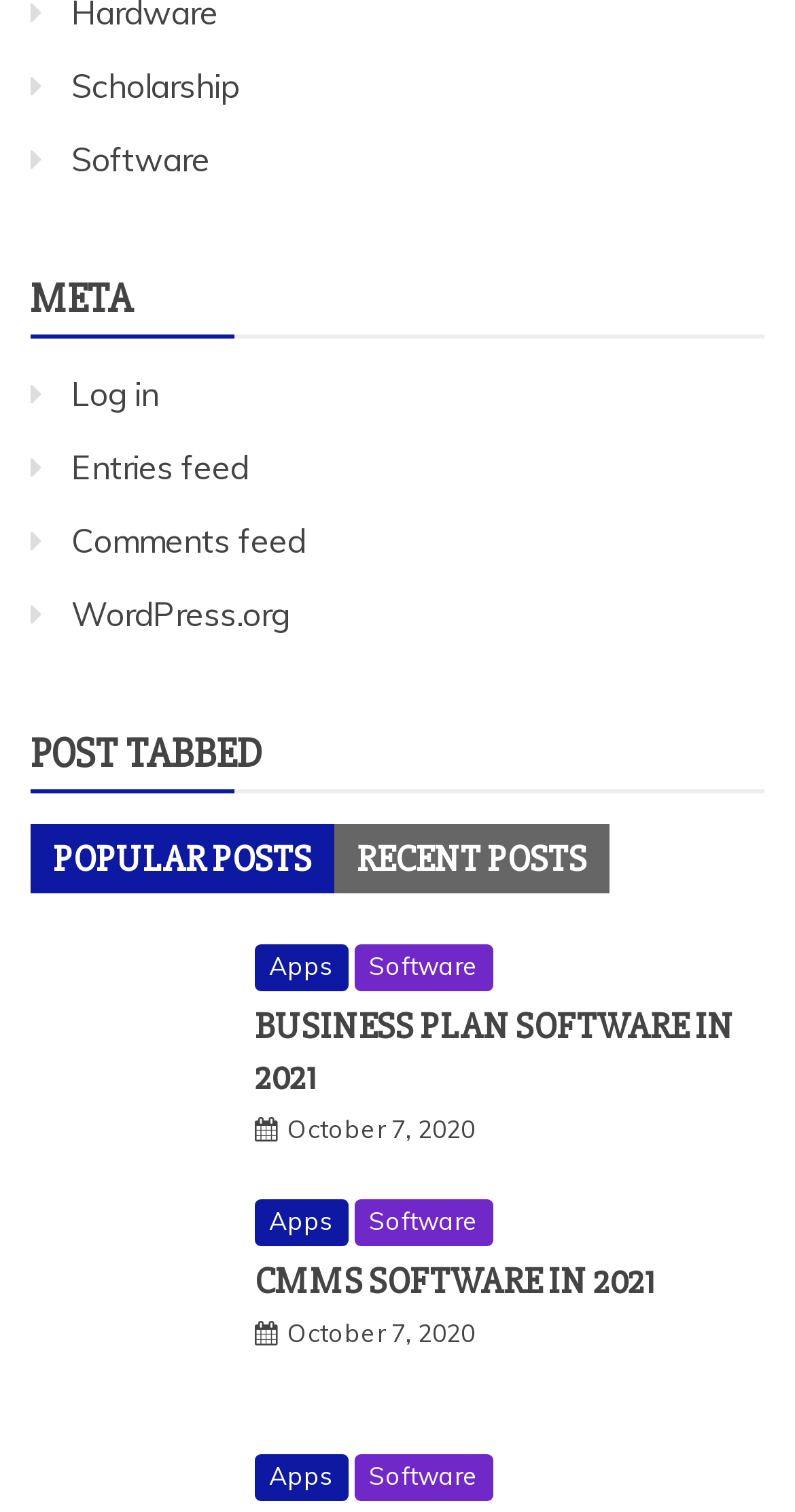How many tabs are there in the tablist?
Using the information presented in the image, please offer a detailed response to the question.

There are three tabs in the tablist, namely 'POPULAR POSTS', 'RECENT POSTS', and another tab without a label. The tablist is located at the middle of the webpage with a bounding box coordinate of [0.038, 0.545, 0.962, 0.591].